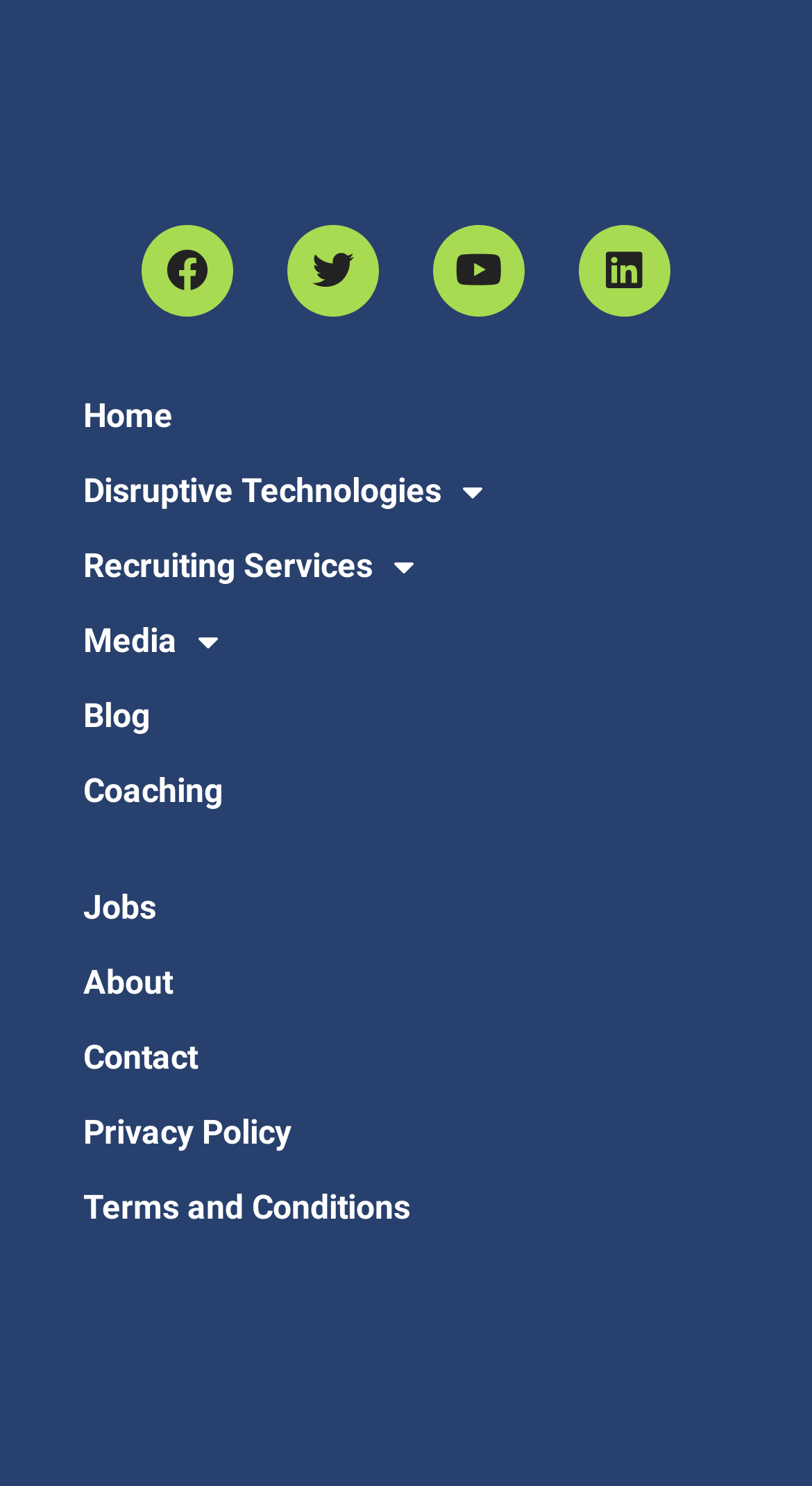Determine the bounding box coordinates of the section to be clicked to follow the instruction: "Open Facebook page". The coordinates should be given as four float numbers between 0 and 1, formatted as [left, top, right, bottom].

[0.174, 0.151, 0.287, 0.212]